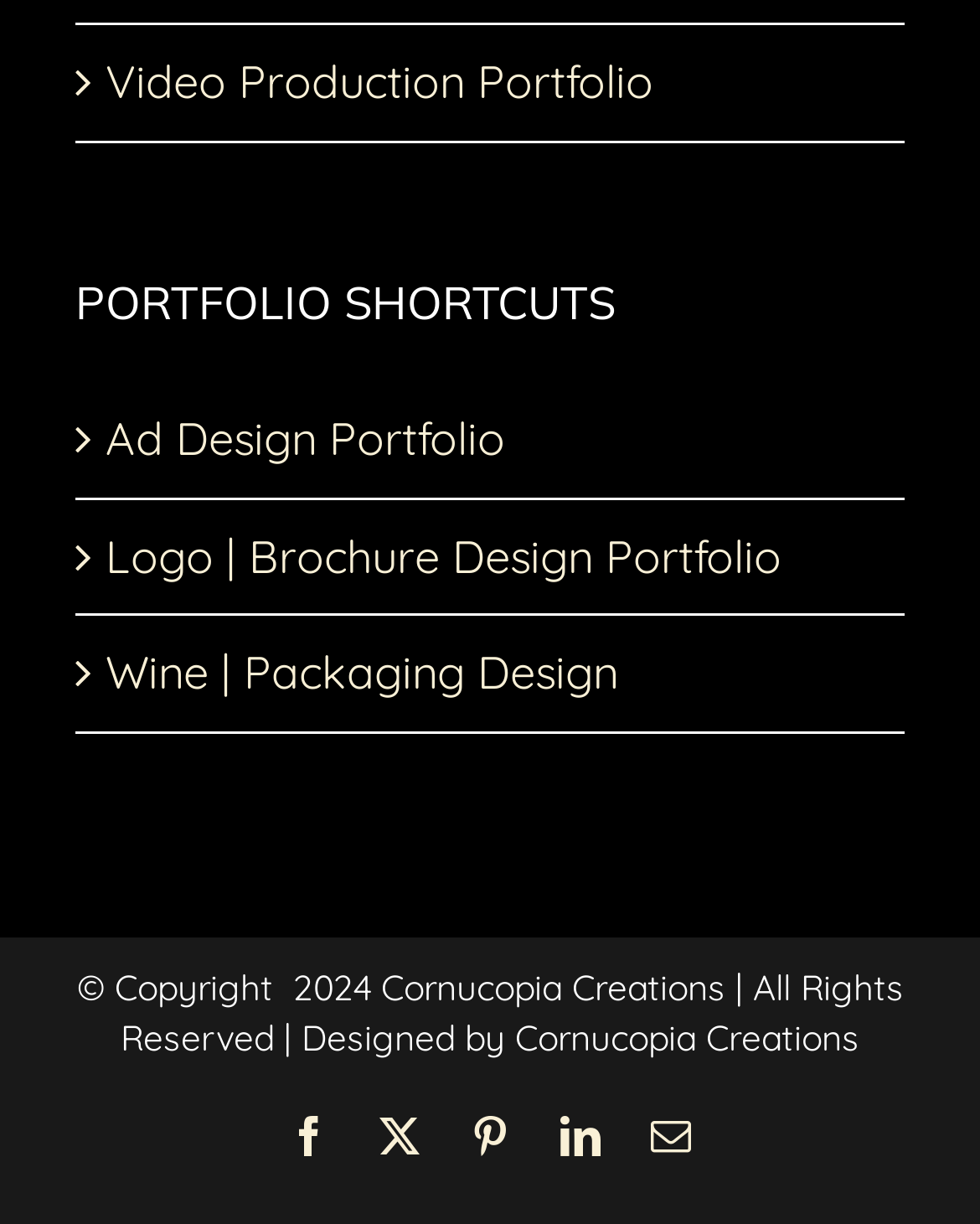Determine the bounding box coordinates of the area to click in order to meet this instruction: "View video production portfolio".

[0.108, 0.04, 0.897, 0.094]